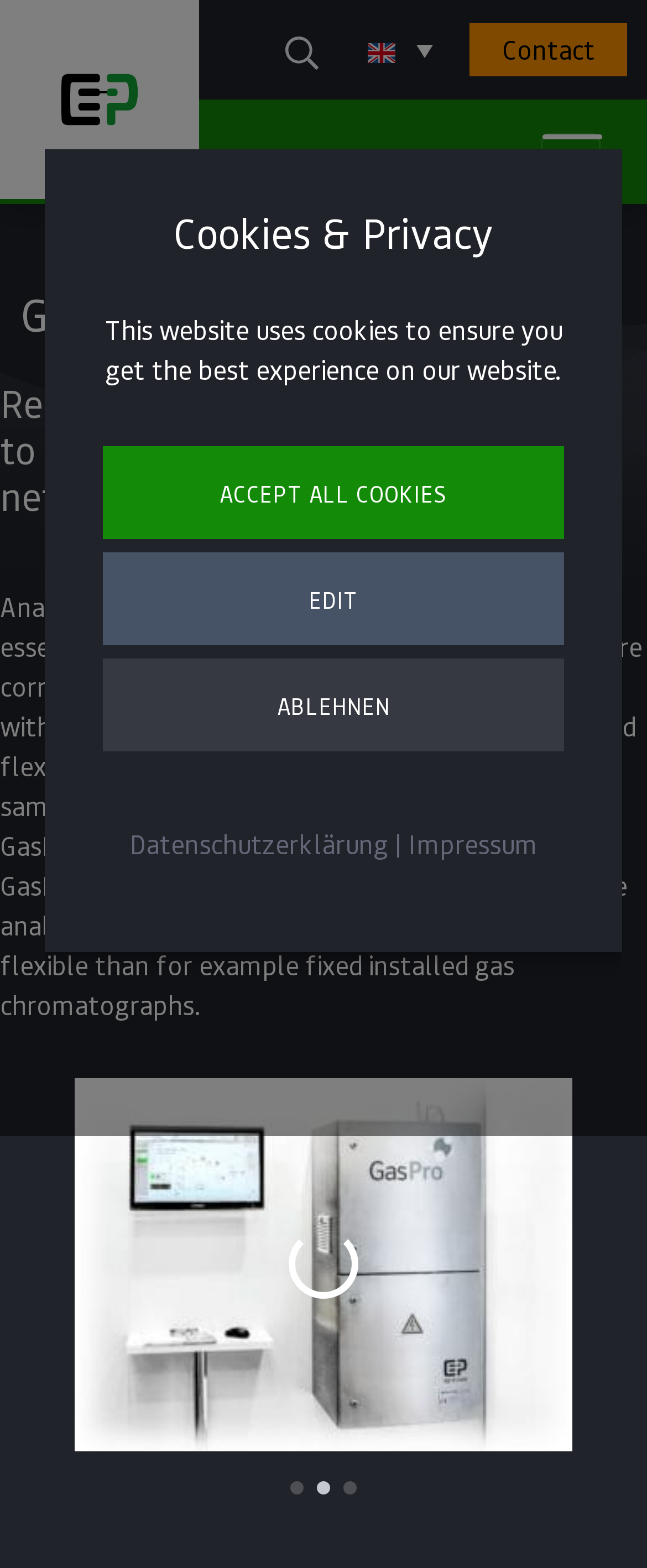Identify the bounding box coordinates of the region I need to click to complete this instruction: "View news and trends".

None